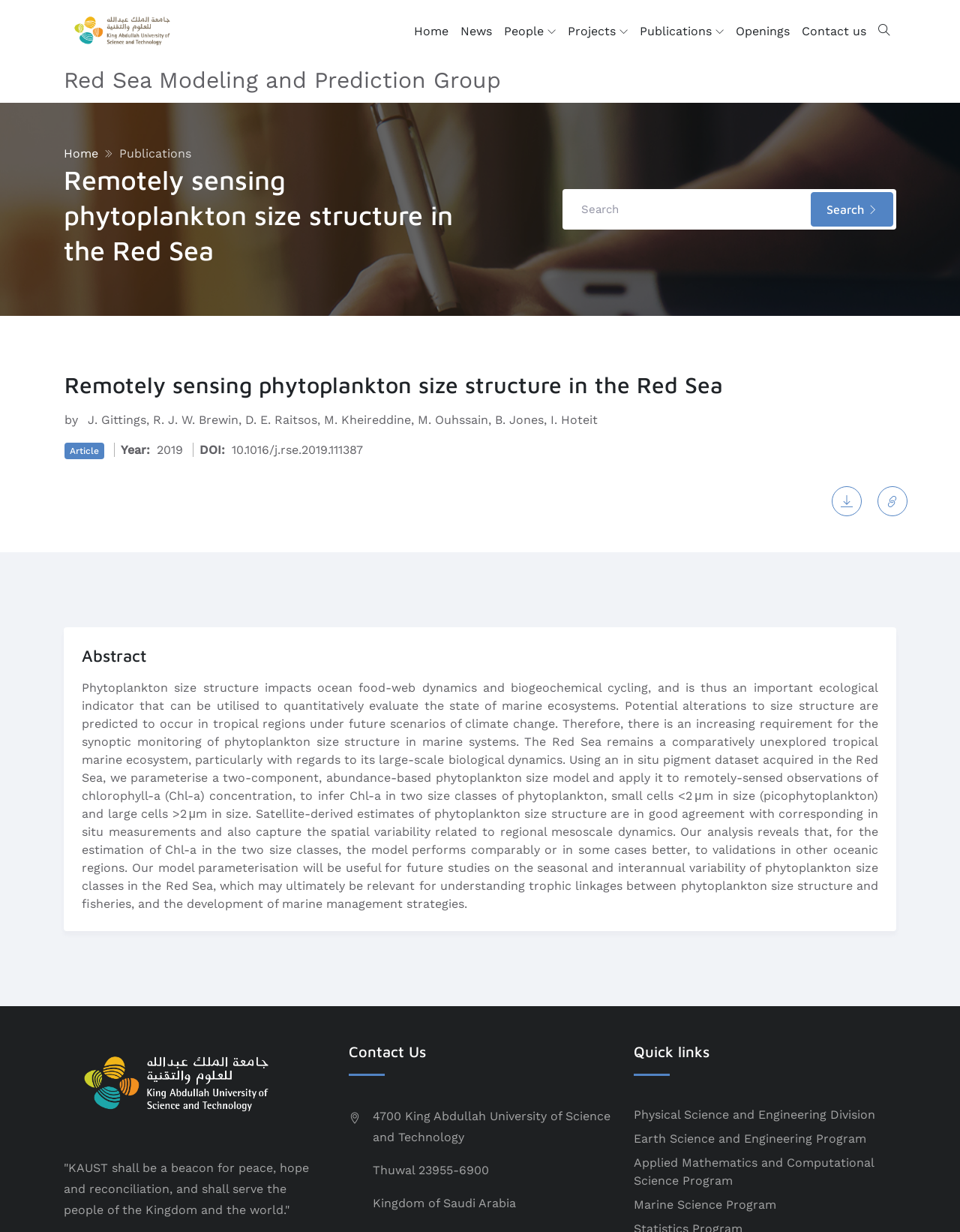Determine the bounding box coordinates for the clickable element to execute this instruction: "Go to the Marine Science Program". Provide the coordinates as four float numbers between 0 and 1, i.e., [left, top, right, bottom].

[0.66, 0.972, 0.809, 0.984]